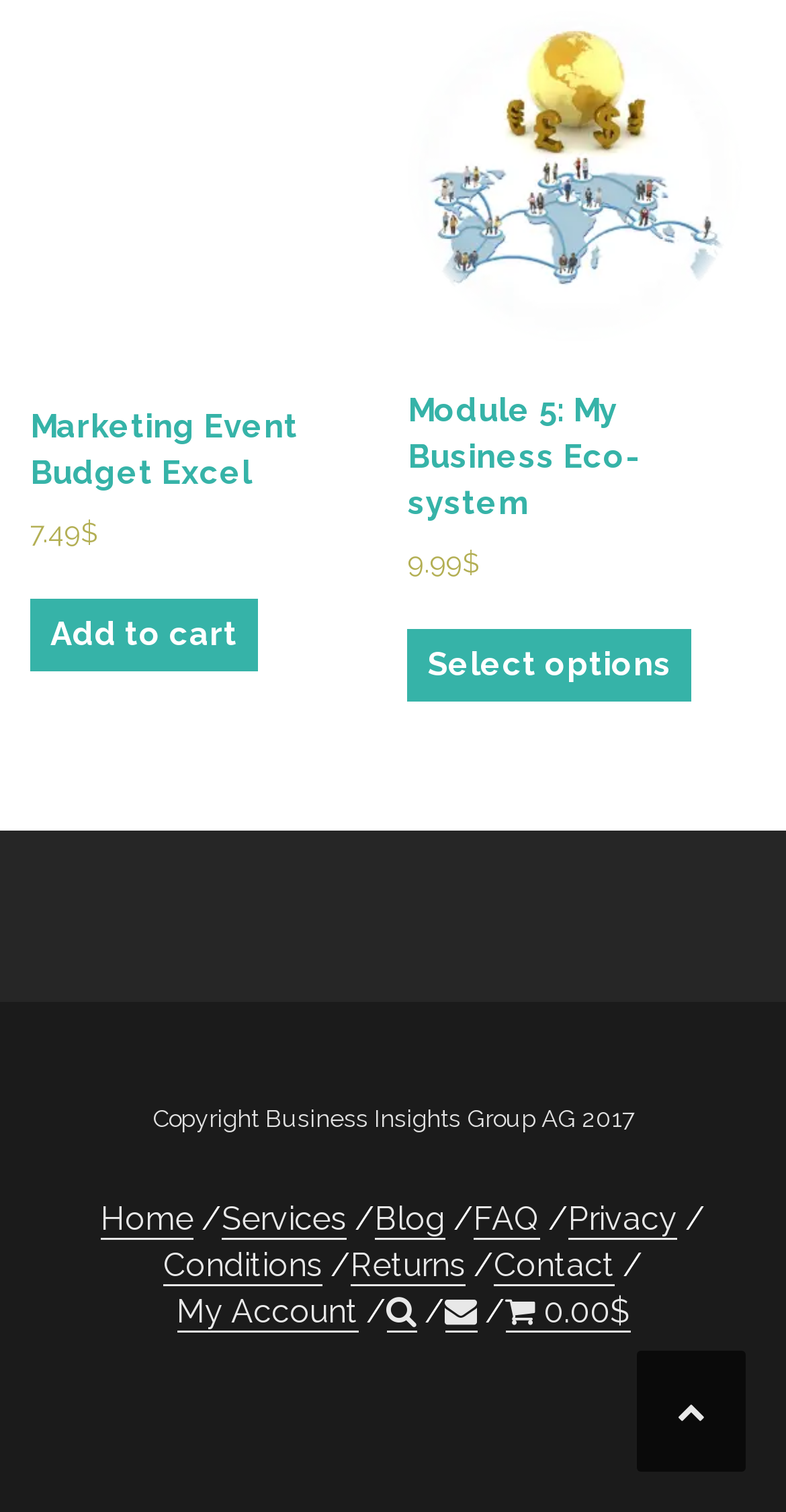Find the bounding box coordinates of the element I should click to carry out the following instruction: "Add Marketing Event Budget Excel to cart".

[0.038, 0.397, 0.328, 0.445]